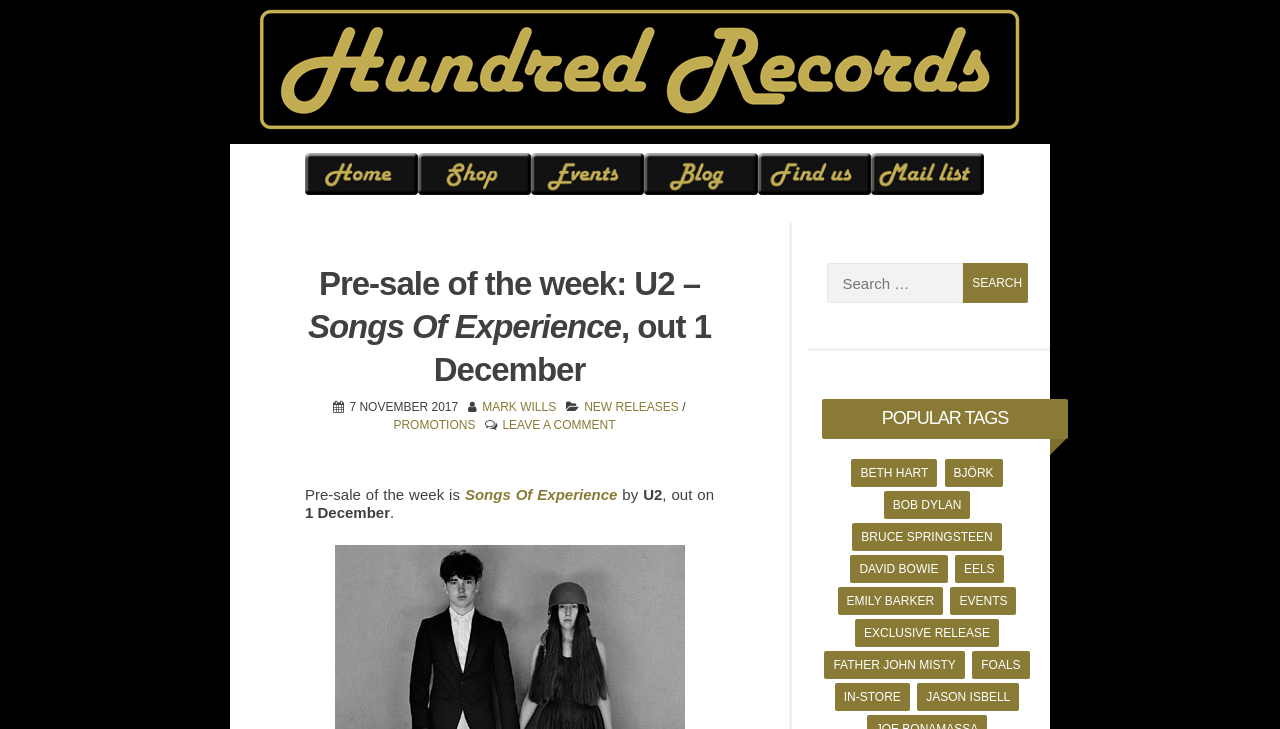Who wrote the blog post or article?
Please analyze the image and answer the question with as much detail as possible.

The webpage mentions 'MARK WILLS' as a link, which is likely the author of the blog post or article being promoted on the webpage.